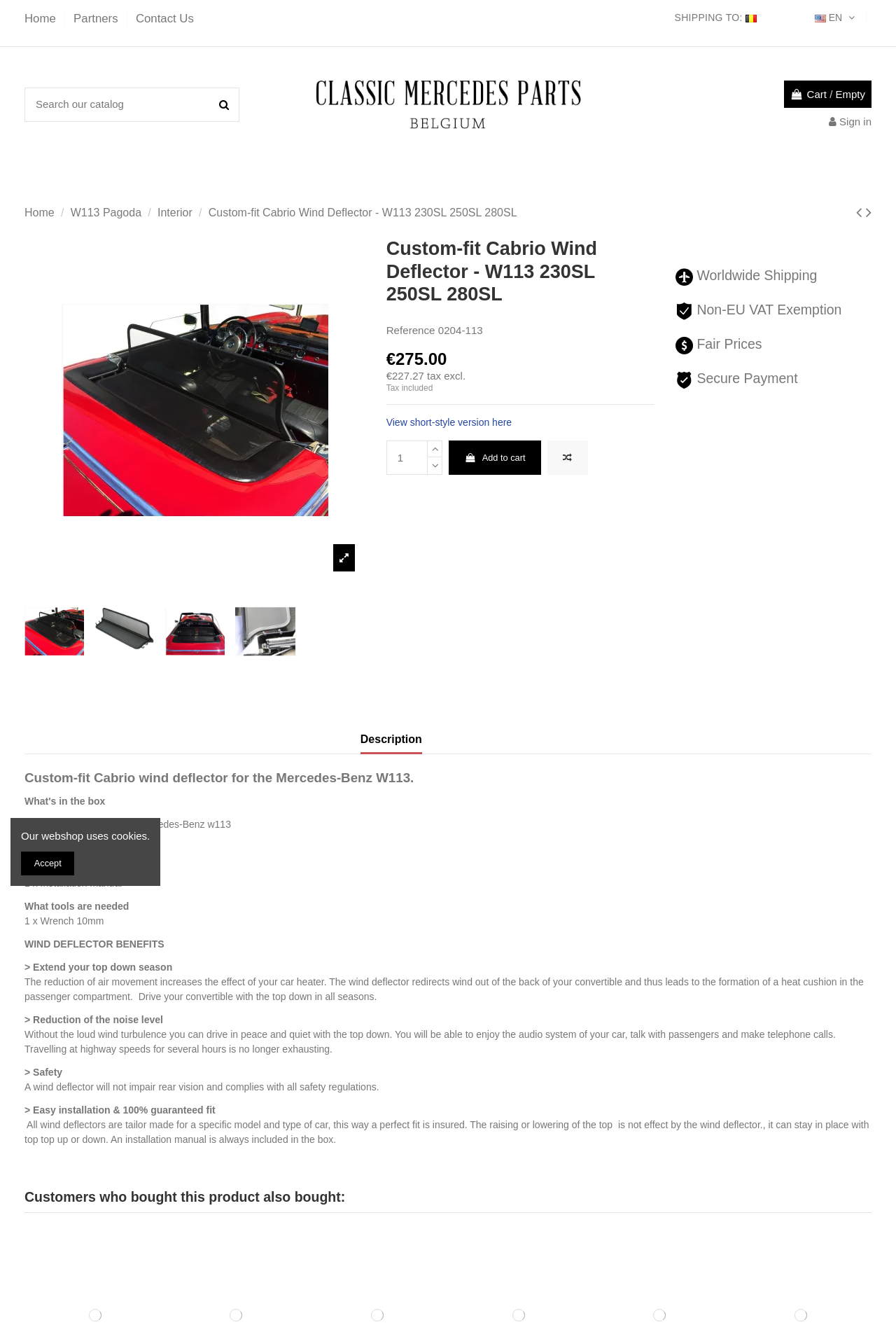What is the product name?
Deliver a detailed and extensive answer to the question.

I found the product name by looking at the heading element with the text 'Custom-fit Cabrio Wind Deflector - W113 230SL 250SL 280SL' which is likely to be the product name.